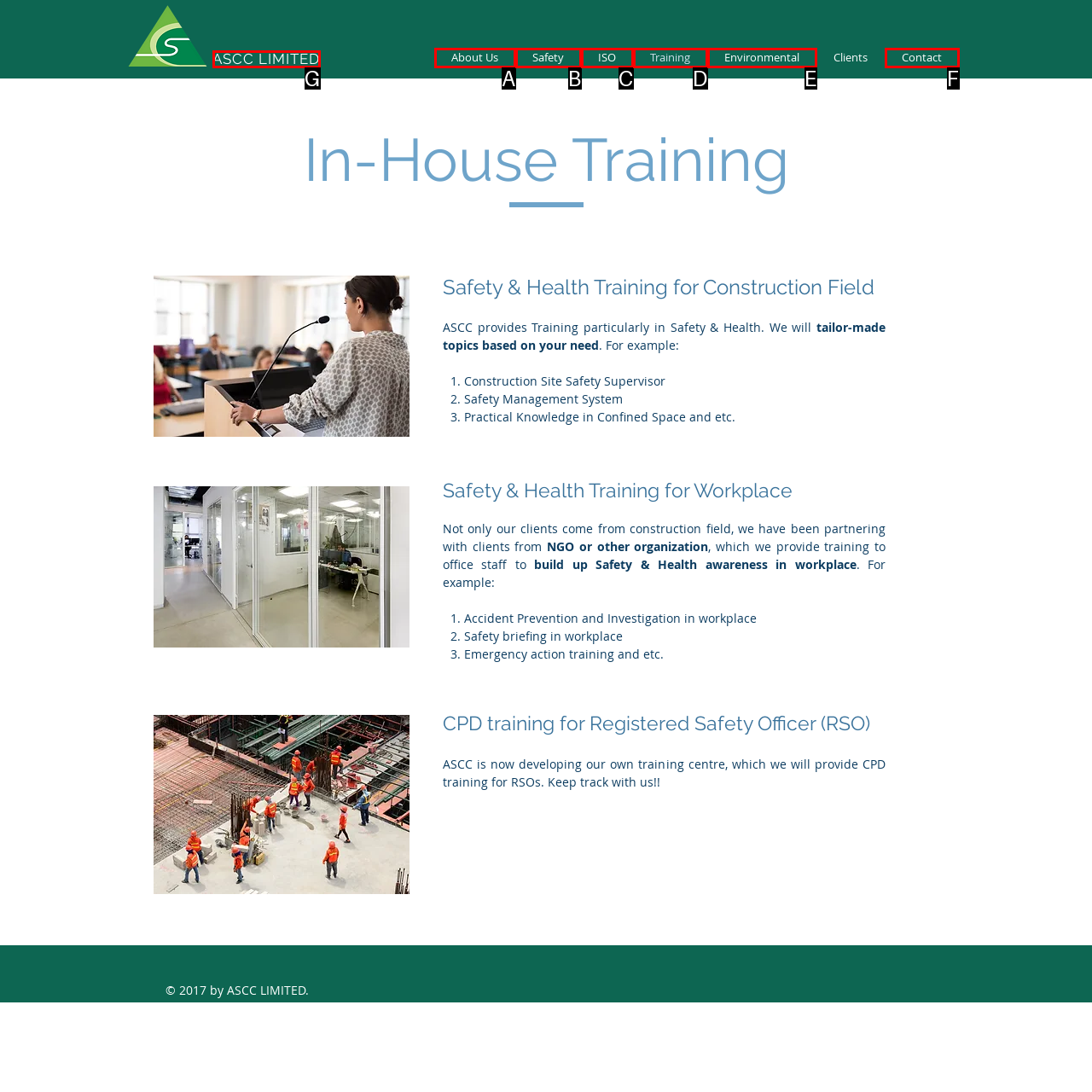Identify the HTML element that corresponds to the description: ASCC LIMITED
Provide the letter of the matching option from the given choices directly.

G